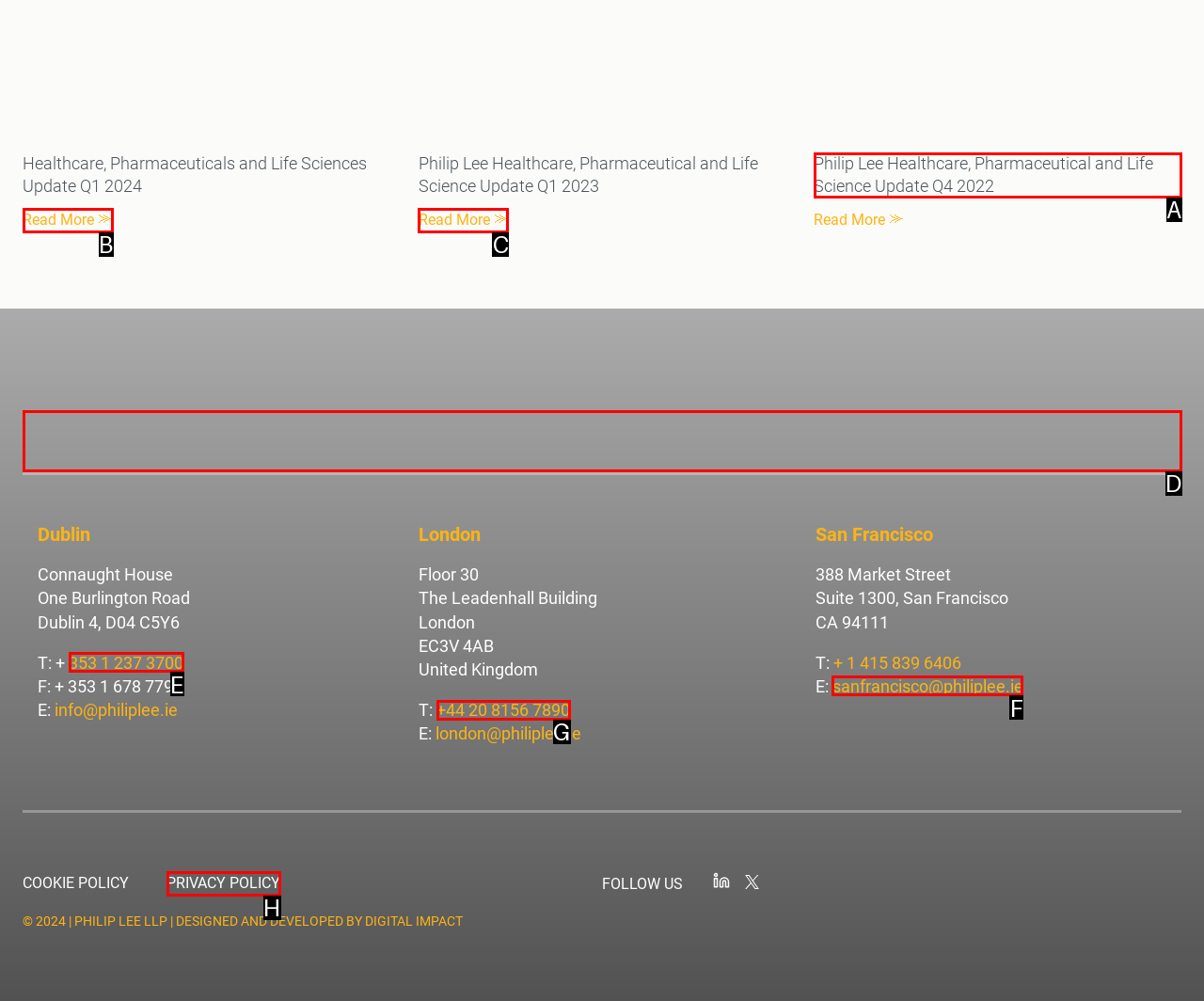Pinpoint the HTML element that fits the description: +44 20 8156 7890
Answer by providing the letter of the correct option.

G